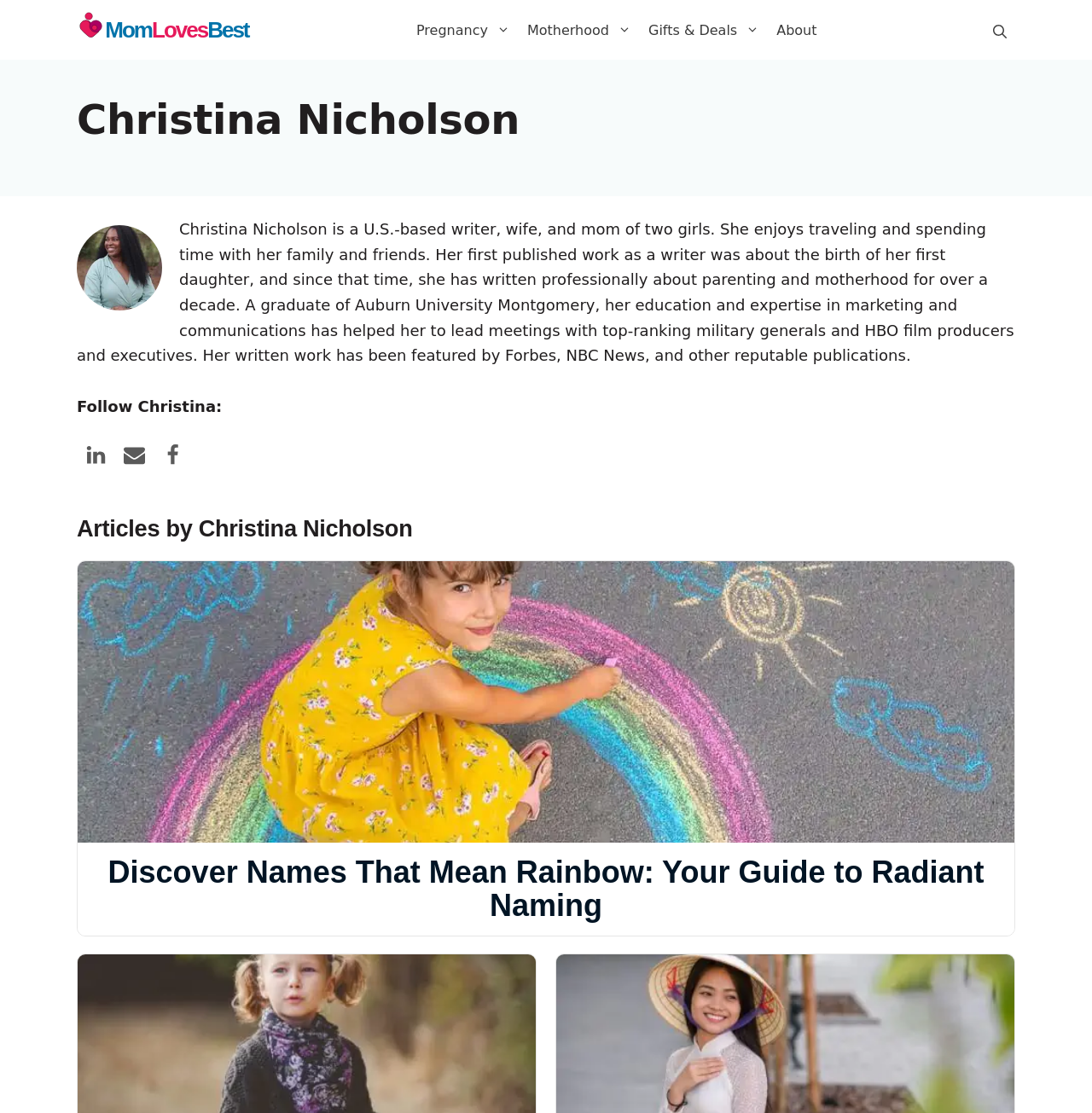Please find the bounding box coordinates of the element's region to be clicked to carry out this instruction: "Click on the Mom Loves Best link".

[0.07, 0.0, 0.228, 0.054]